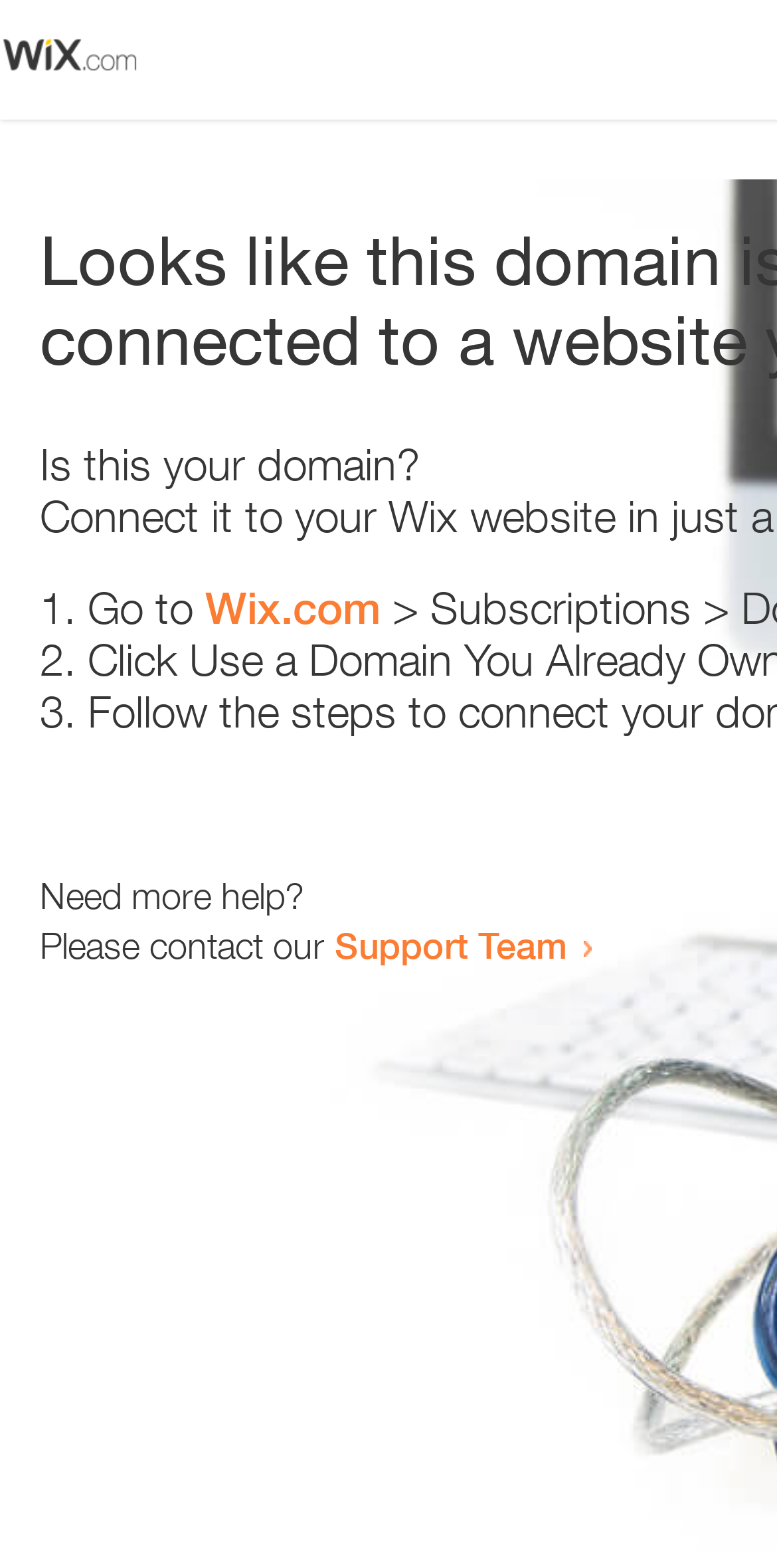With reference to the image, please provide a detailed answer to the following question: What is the support team contact method?

The webpage contains a link 'Support Team' which suggests that the support team can be contacted by clicking on this link. This implies that the contact method is through a link.